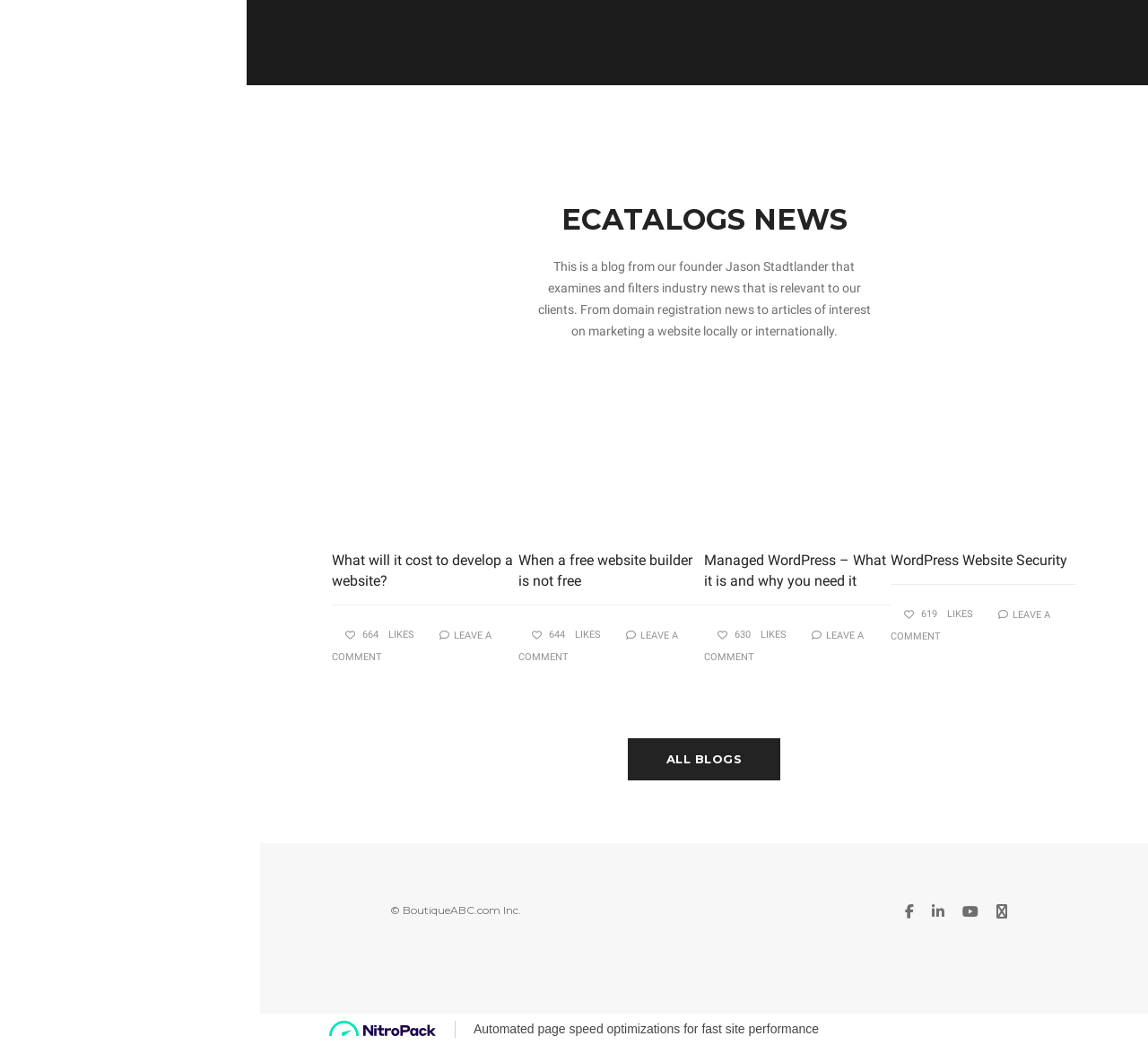Pinpoint the bounding box coordinates of the clickable element to carry out the following instruction: "Leave a comment on the blog about managed WordPress."

[0.613, 0.603, 0.752, 0.634]